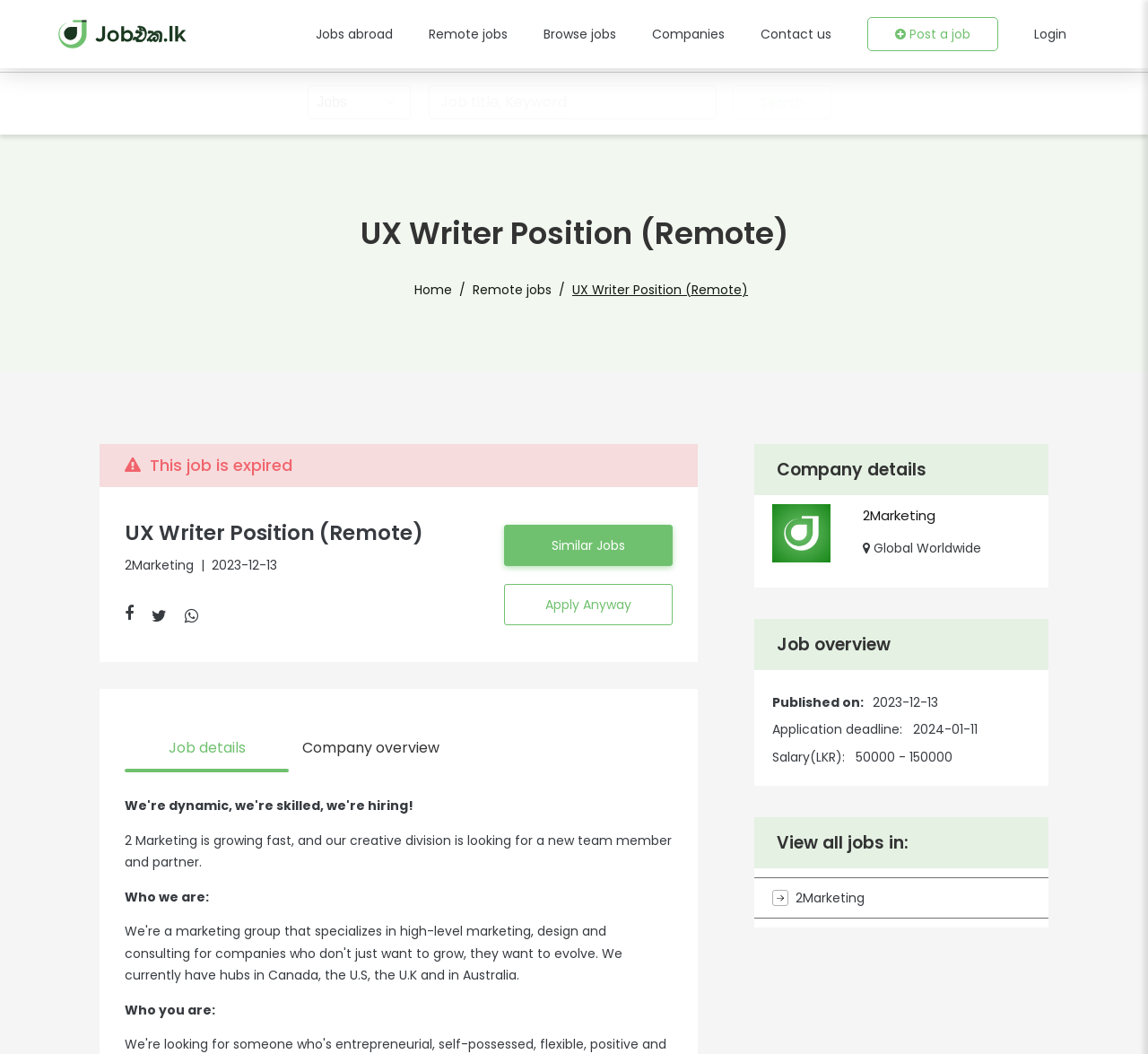Locate the bounding box coordinates of the clickable part needed for the task: "View company overview".

[0.252, 0.69, 0.395, 0.731]